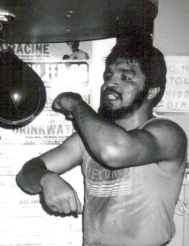How many amateur fights did Montalvo participate in?
Answer the question with as much detail as you can, using the image as a reference.

According to the caption, Orlando Montalvo participated in 125 amateur fights, winning 110 of them.